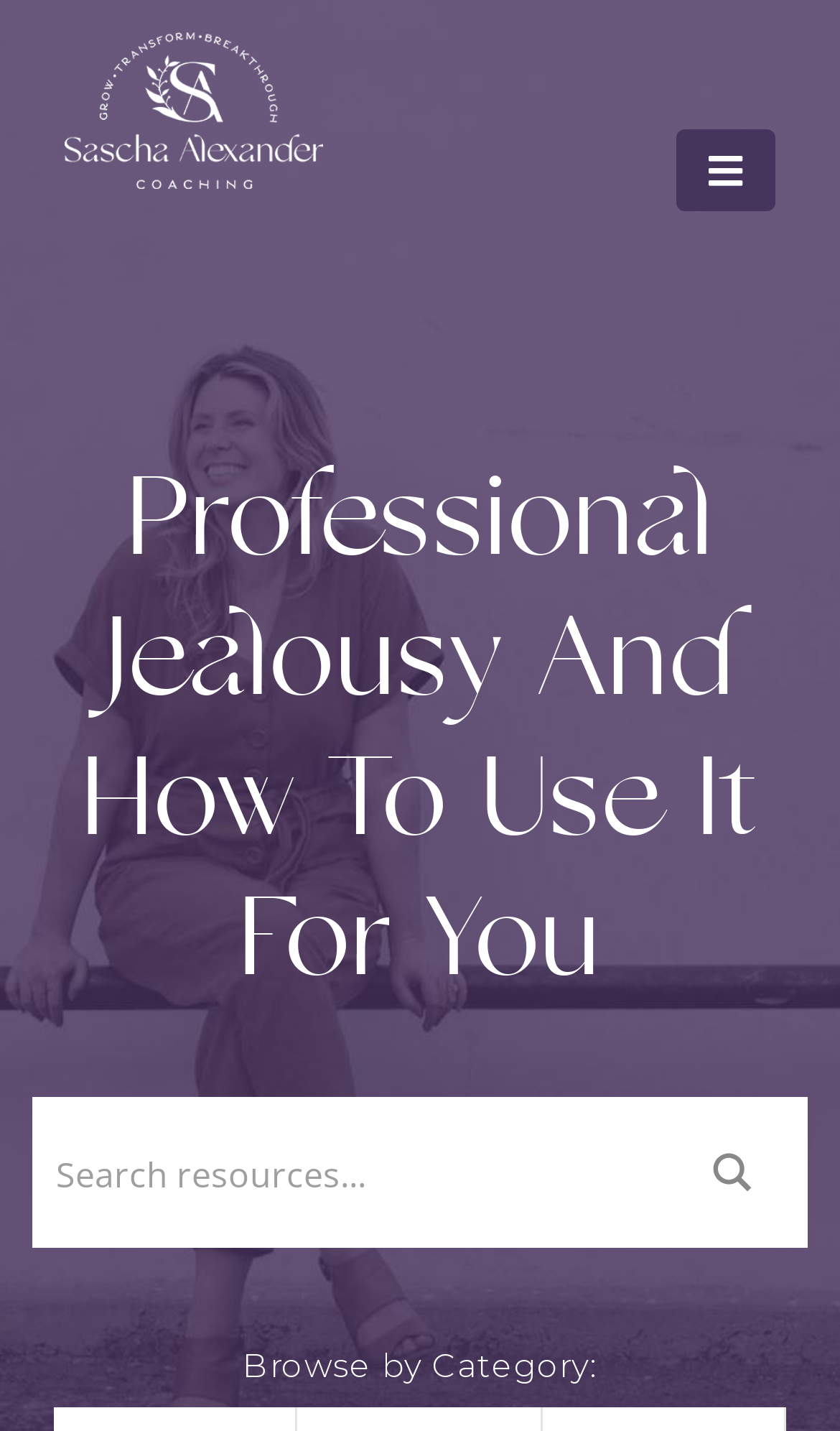What is the name of the coaching service?
Analyze the image and deliver a detailed answer to the question.

I found the name of the coaching service by looking at the link at the top of the page, which has the text 'Sascha Alexander Coaching' and an image with the same name.